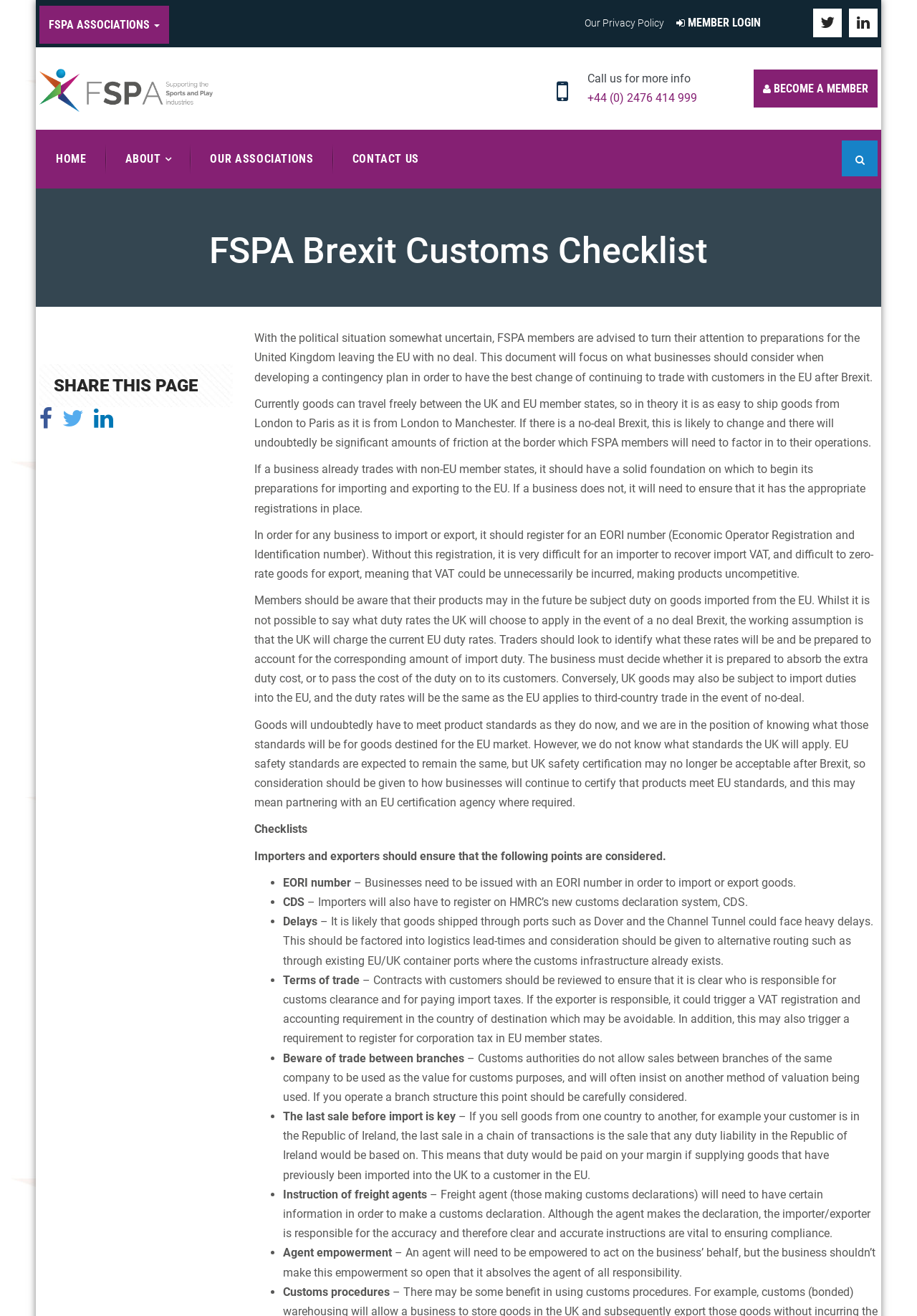Find and specify the bounding box coordinates that correspond to the clickable region for the instruction: "Go to HOME page".

[0.04, 0.107, 0.115, 0.135]